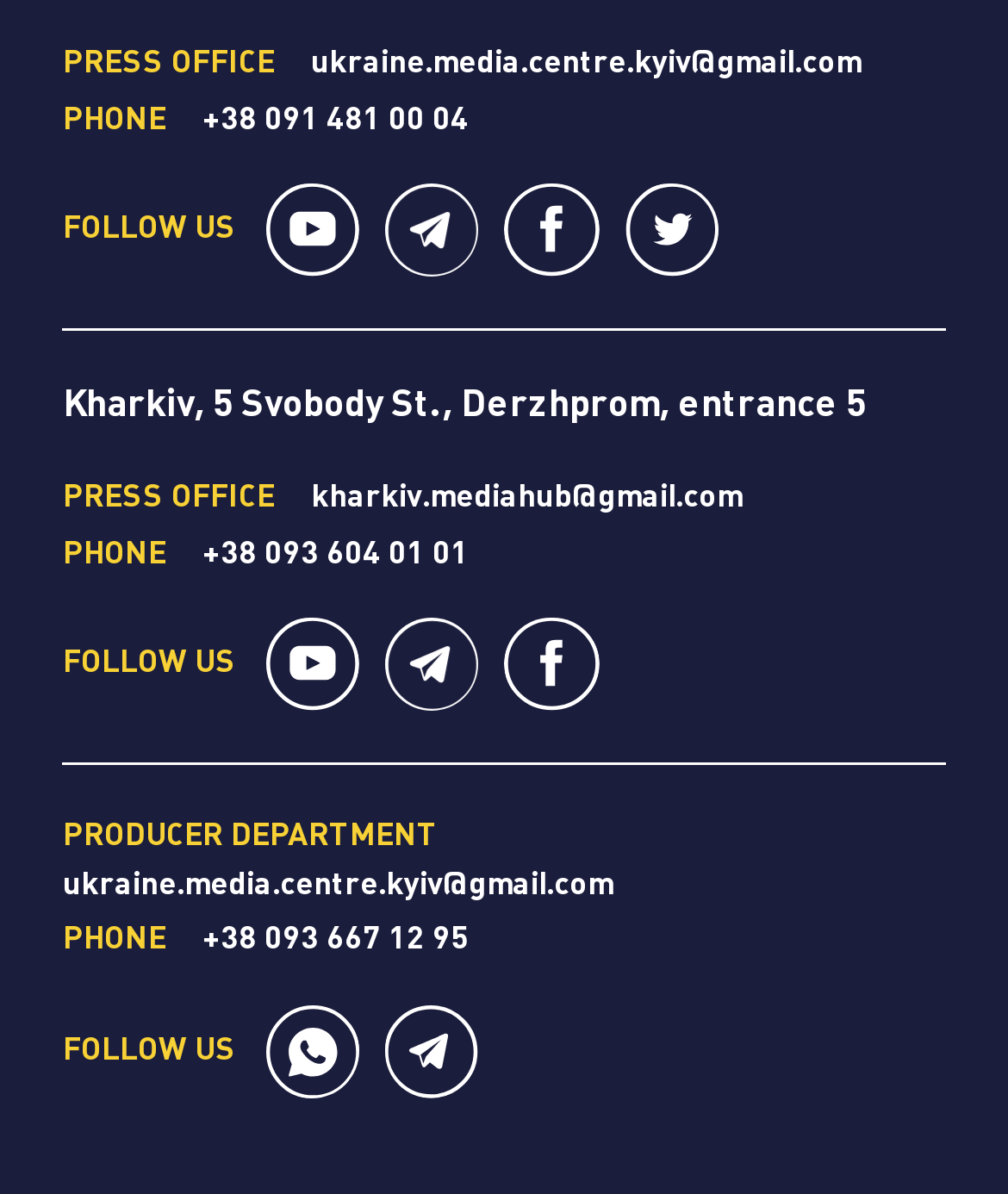Provide the bounding box coordinates of the HTML element described as: "X THEME". The bounding box coordinates should be four float numbers between 0 and 1, i.e., [left, top, right, bottom].

None